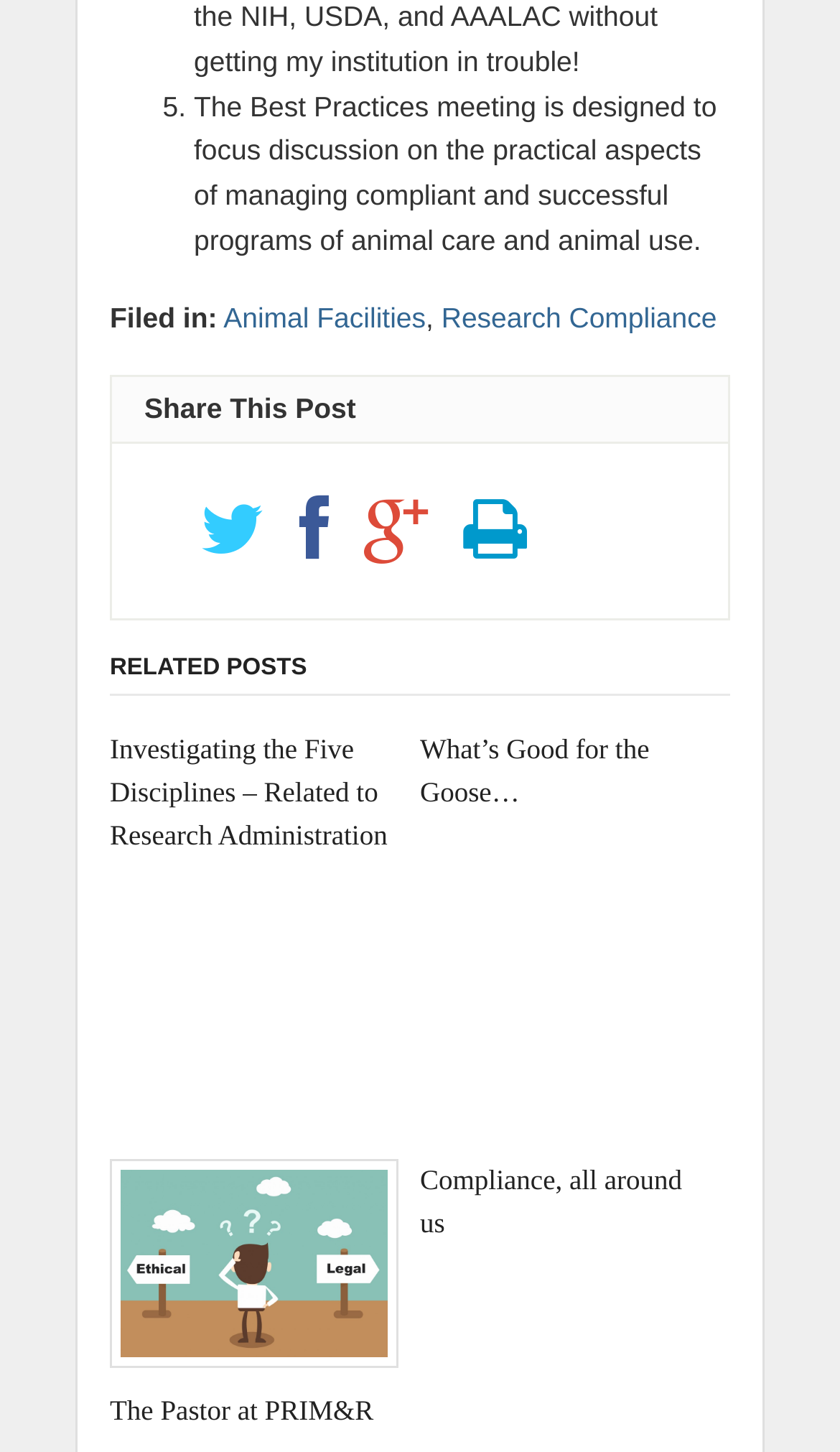What is the title of the image in the third related post?
Look at the image and provide a short answer using one word or a phrase.

The Pastor at PRIM&R